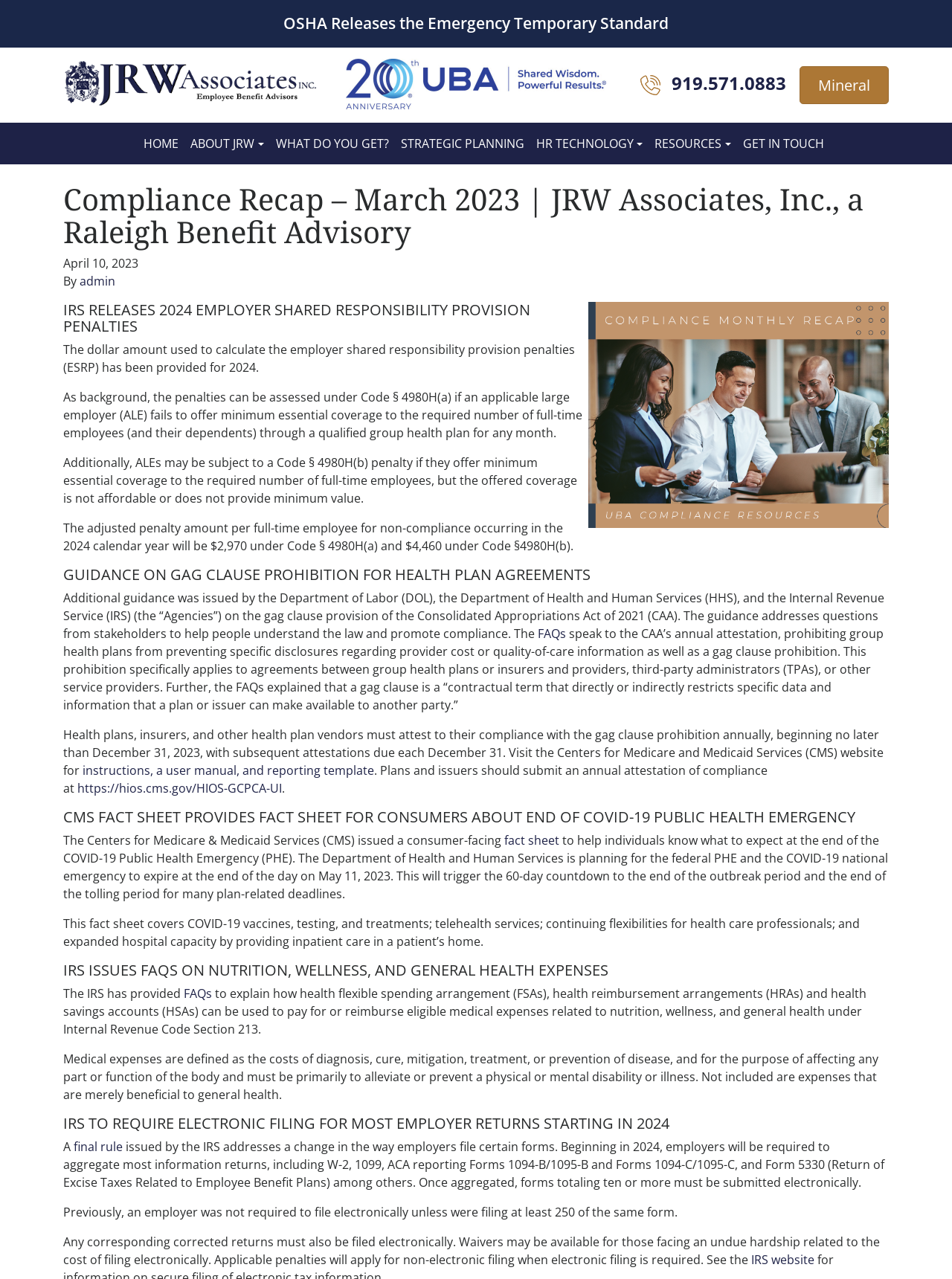Identify the bounding box coordinates for the region of the element that should be clicked to carry out the instruction: "Click the 'GET IN TOUCH' link". The bounding box coordinates should be four float numbers between 0 and 1, i.e., [left, top, right, bottom].

[0.774, 0.1, 0.872, 0.124]